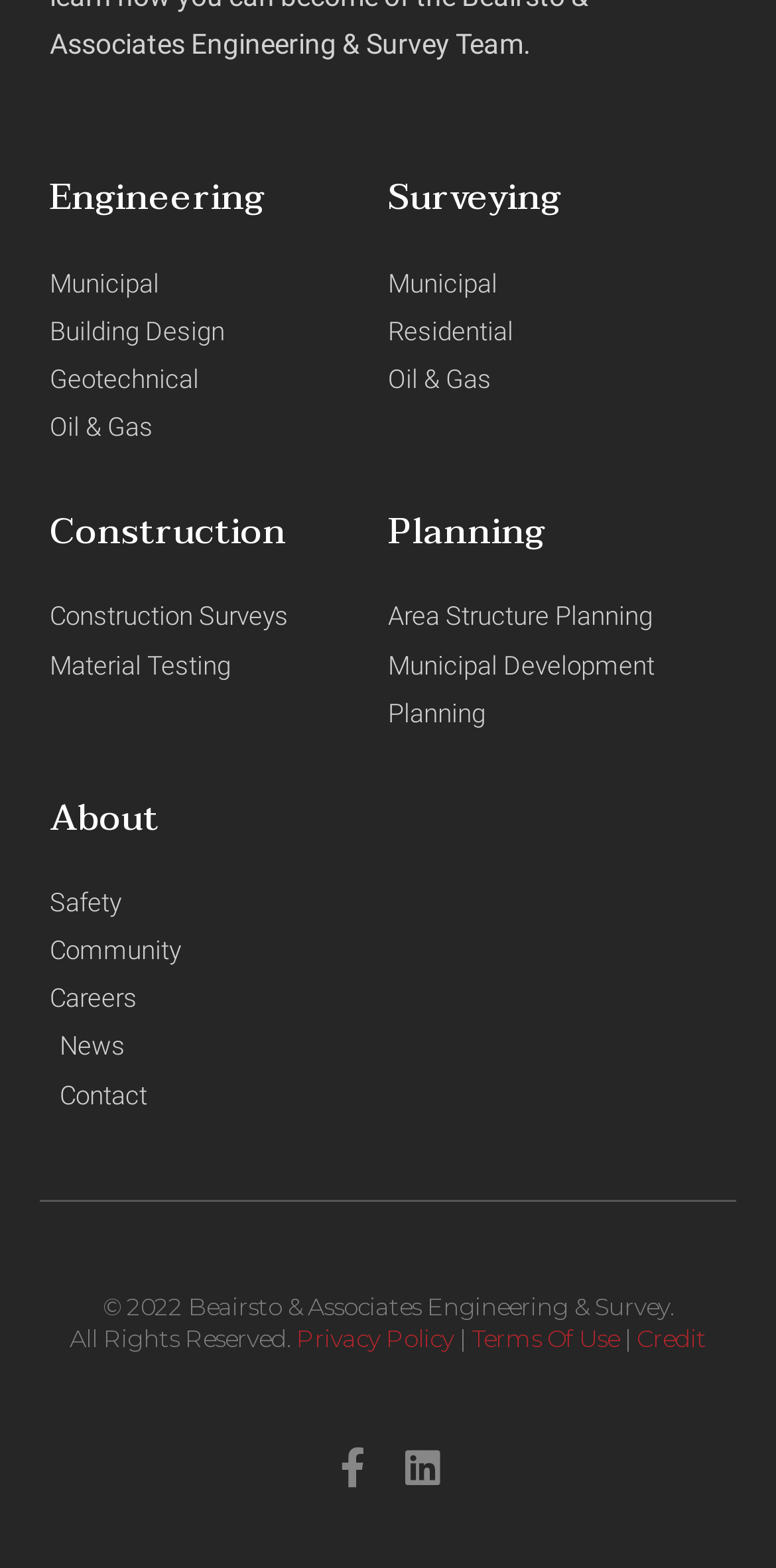From the details in the image, provide a thorough response to the question: What is the last link under the 'About' heading?

Under the 'About' heading, I found a series of links, and the last one is 'Contact', which is located at the bottom of the list.